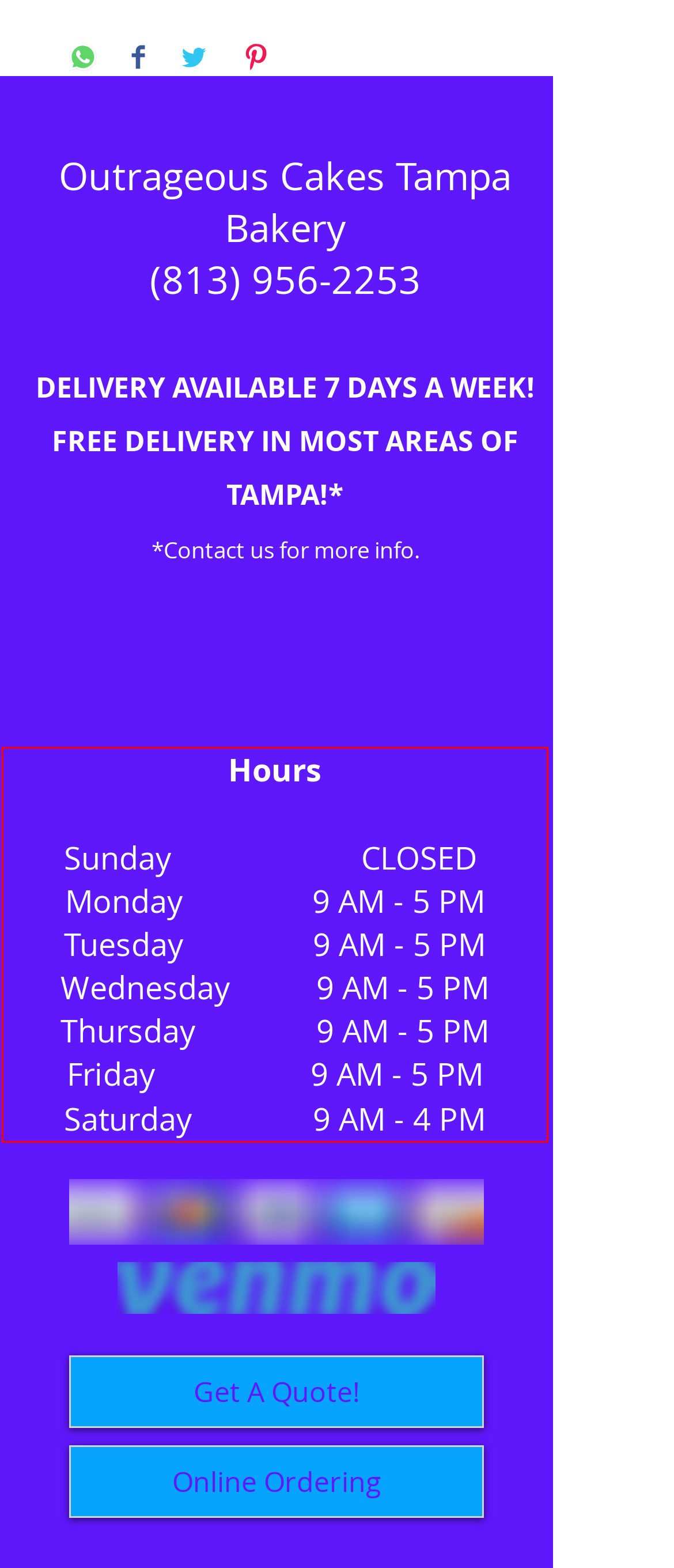Review the webpage screenshot provided, and perform OCR to extract the text from the red bounding box.

Hours Sunday CLOSED Monday 9 AM - 5 PM Tuesday 9 AM - 5 PM Wednesday 9 AM - 5 PM Thursday 9 AM - 5 PM Friday 9 AM - 5 PM Saturday 9 AM - 4 PM